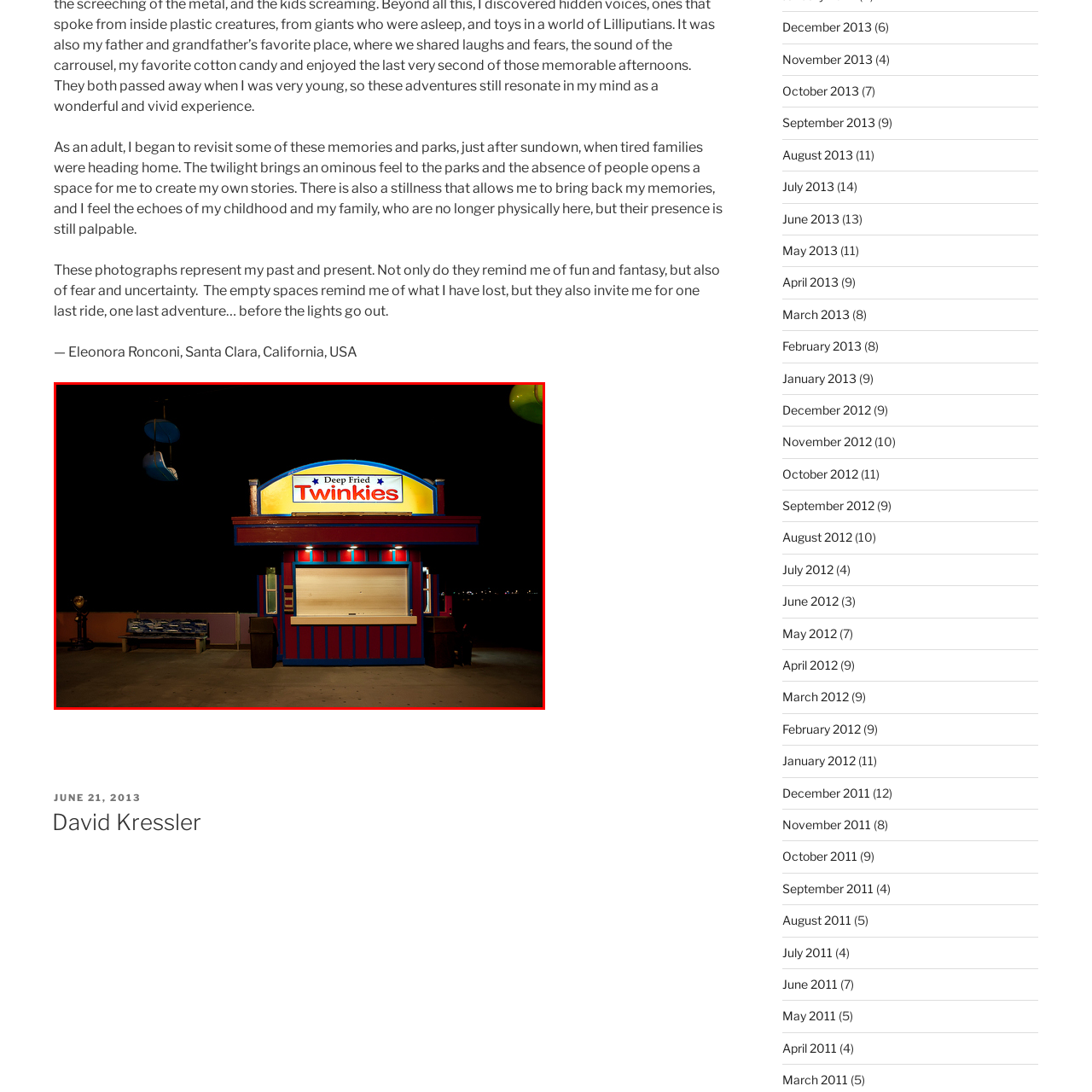What type of atmosphere does the environment suggest?  
Analyze the image surrounded by the red box and deliver a detailed answer based on the visual elements depicted in the image.

The caption describes the overall environment as suggesting a lively yet tranquil atmosphere, likely filled with nostalgia for sweet treats often enjoyed during family outings.